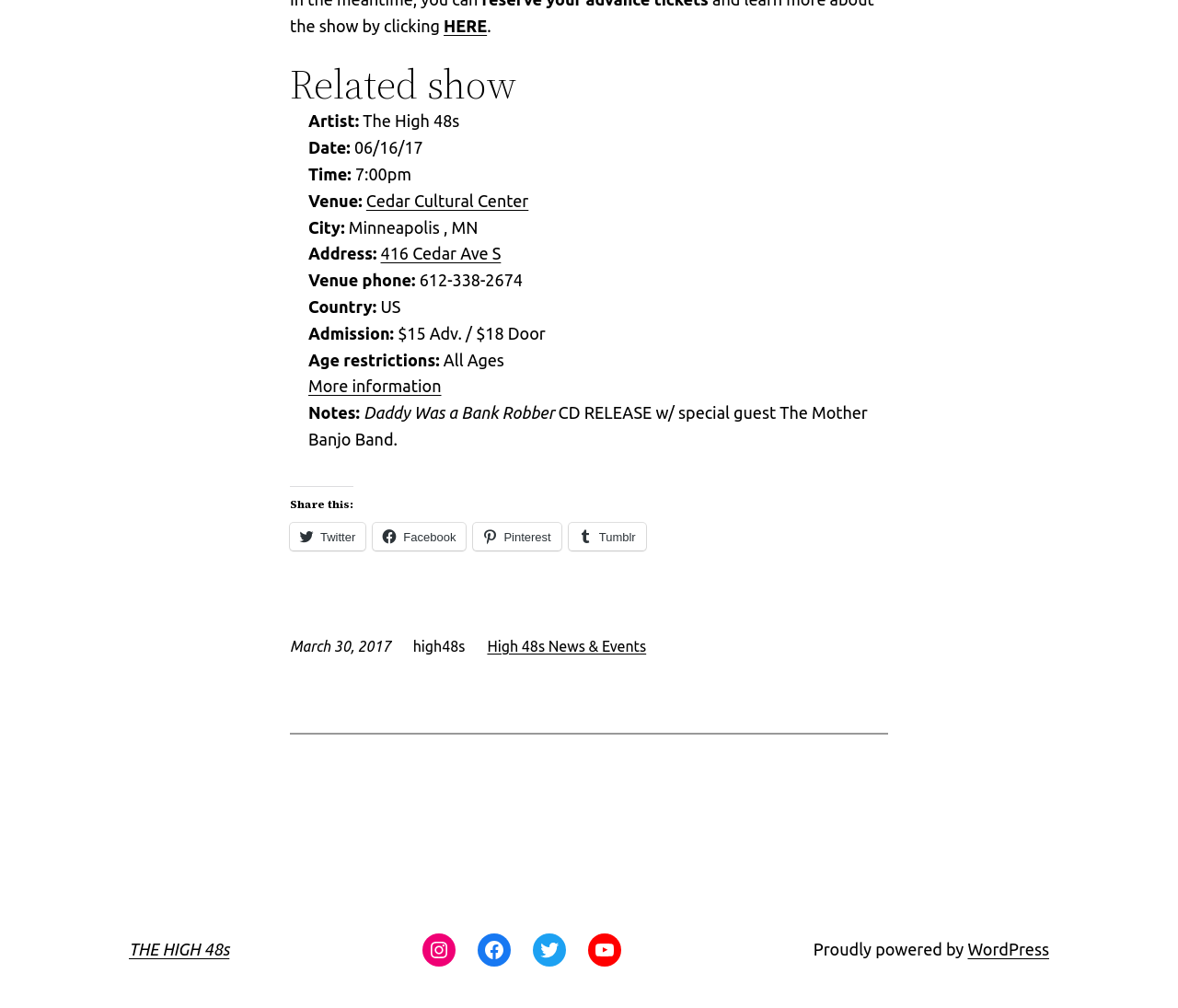Provide a brief response using a word or short phrase to this question:
What is the admission price?

$15 Adv. / $18 Door